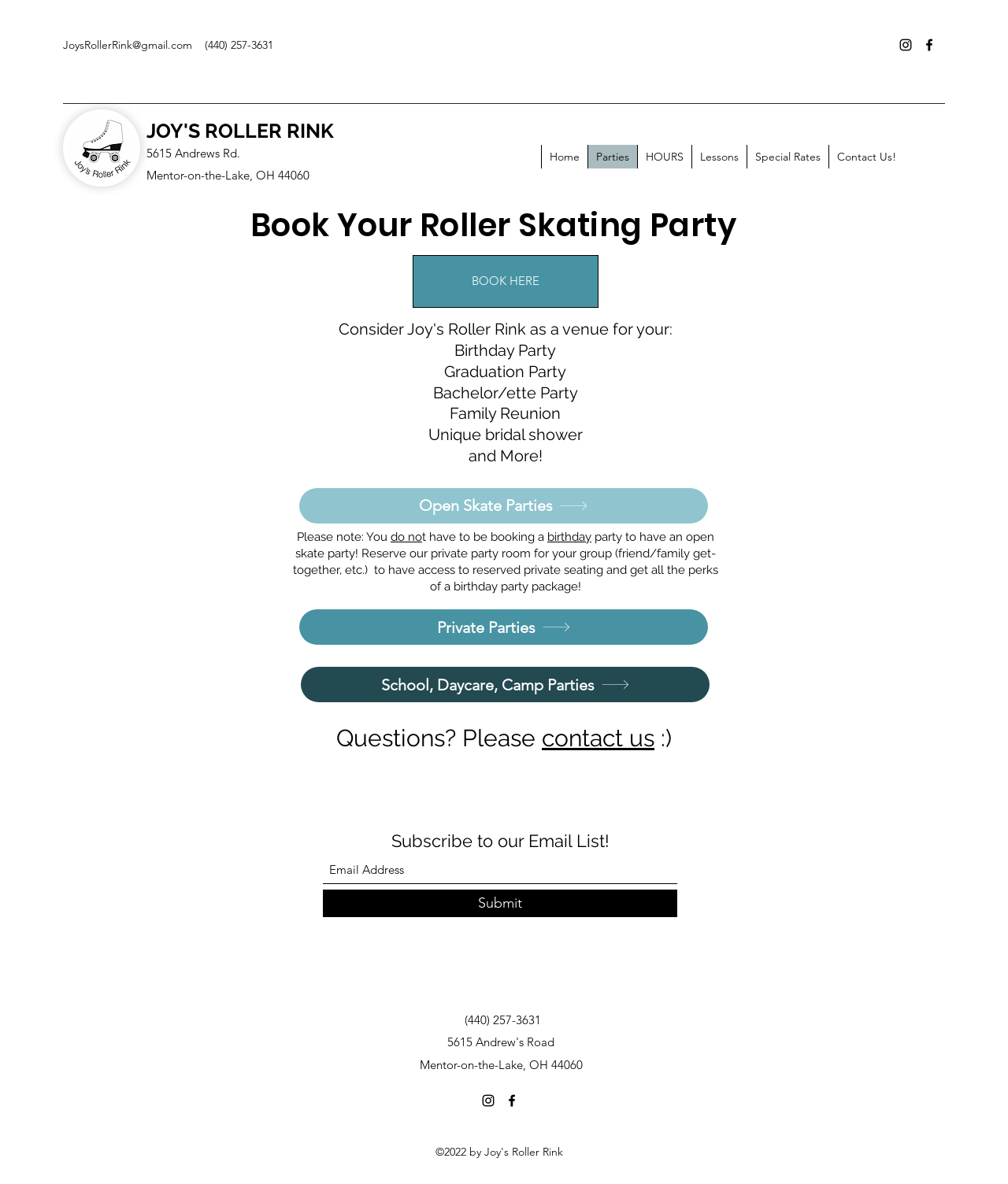Provide the text content of the webpage's main heading.

Please note: You do not have to be booking a birthday party to have an open skate party! Reserve our private party room for your group (friend/family get-together, etc.)  to have access to reserved private seating and get all the perks of a birthday party package!